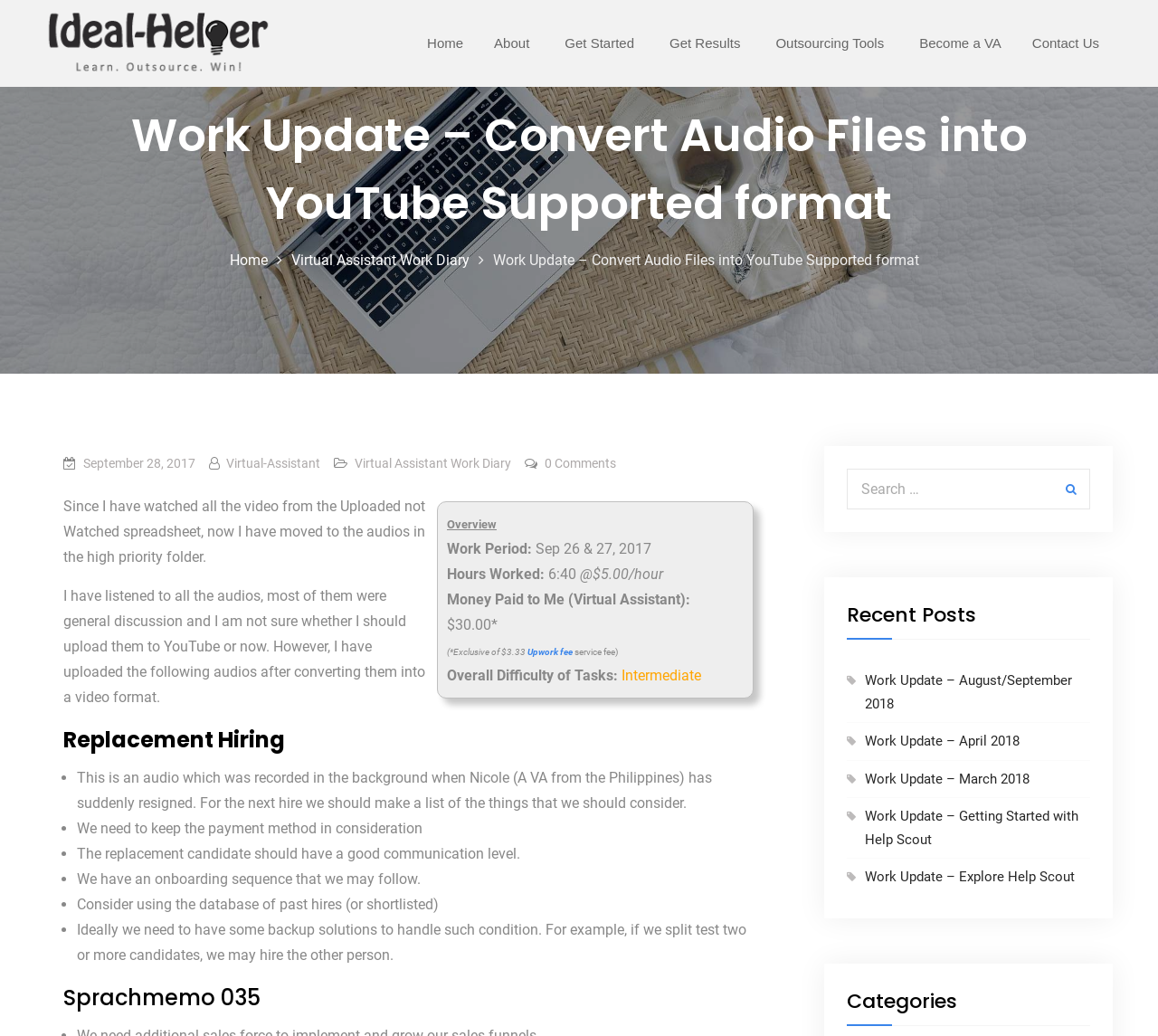Analyze the image and provide a detailed answer to the question: What is the title of the first recent post mentioned?

The 'Recent Posts' section of the webpage lists several recent posts, with the first one being titled 'Work Update – August/September 2018'.